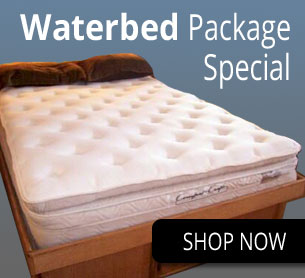Analyze the image and describe all the key elements you observe.

This promotional image features a luxurious waterbed package, showcasing a plush, tufted mattress resting on a stylish wooden frame. The mattress is designed for optimal comfort, highlighting its soft surface and supportive structure. Above the bed, prominently displayed is the text "Waterbed Package Special," emphasizing a limited-time offer. A bold "SHOP NOW" button in black invites viewers to take immediate action, suggesting an enticing deal on this unique bedding option. The overall presentation emphasizes both relaxation and a special opportunity for prospective buyers interested in upgrading their sleep experience.